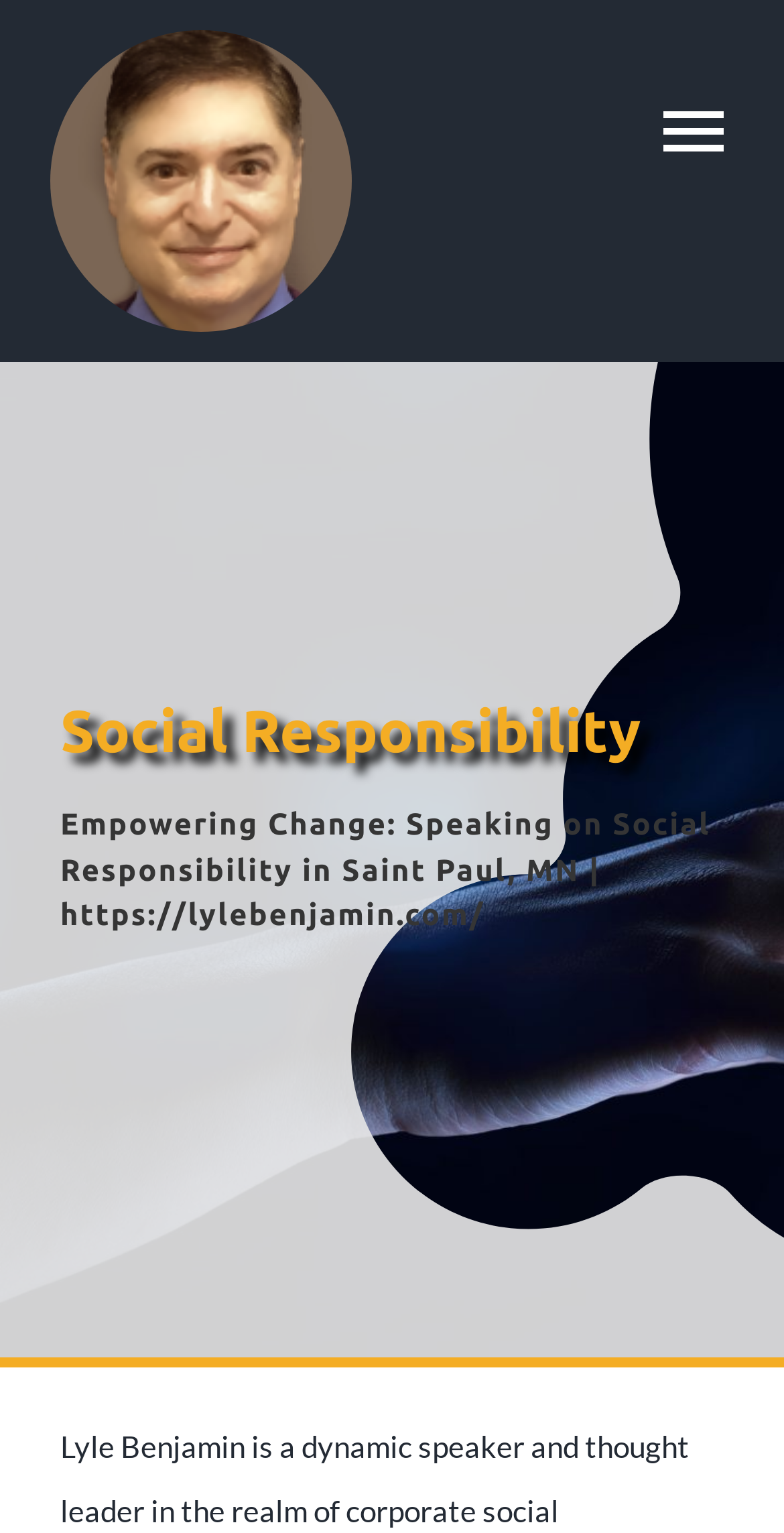Show me the bounding box coordinates of the clickable region to achieve the task as per the instruction: "Click the Toggle Navigation button".

[0.833, 0.059, 0.936, 0.111]